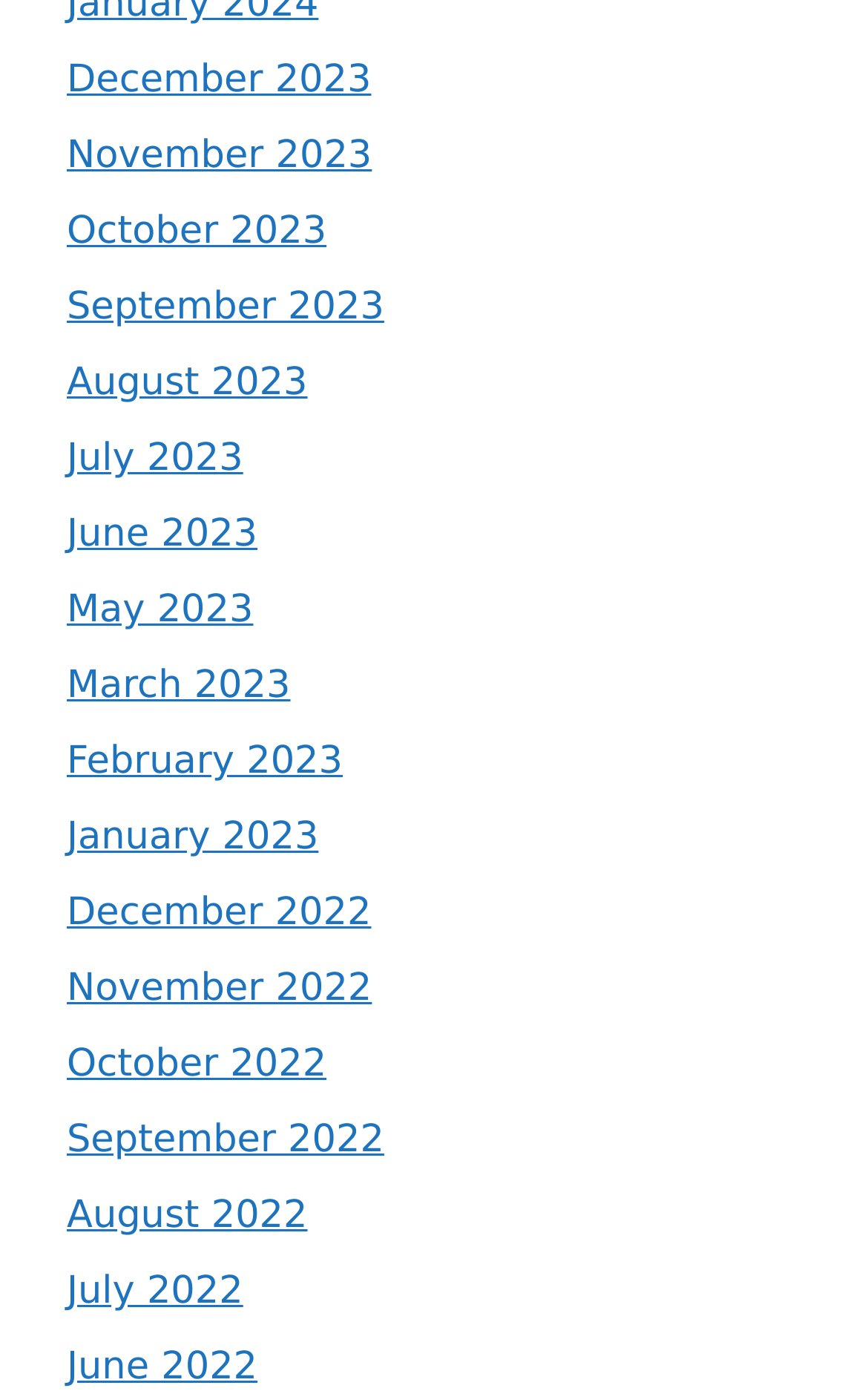How many links are there in total?
Provide a short answer using one word or a brief phrase based on the image.

24